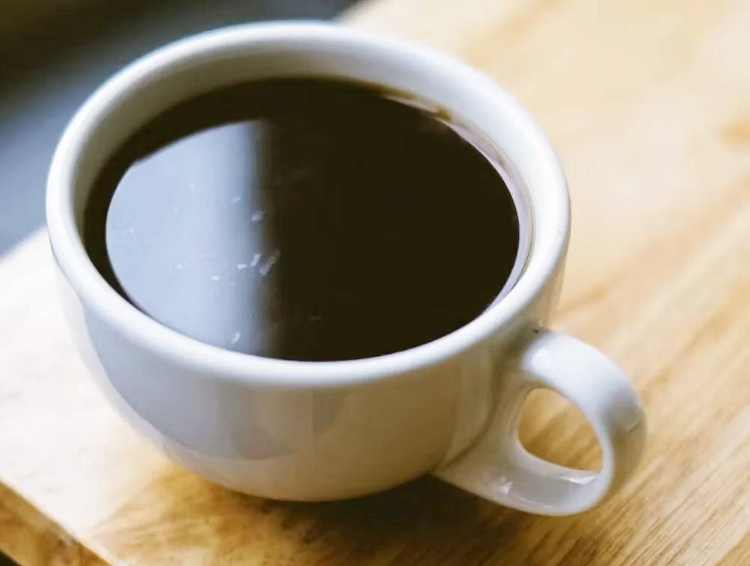What is the atmosphere created by the wooden background?
Please answer the question with a single word or phrase, referencing the image.

Cozy